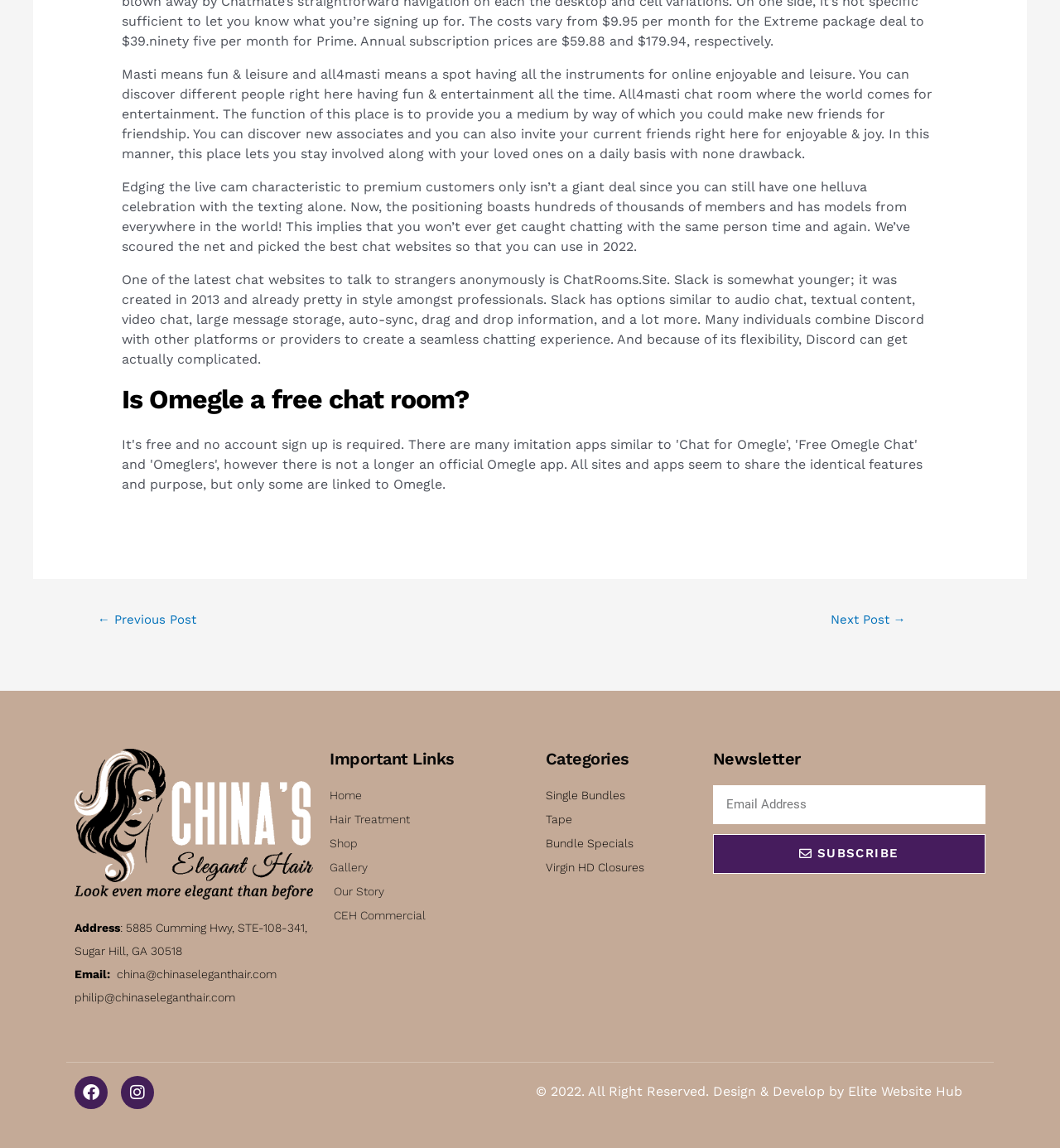Please find the bounding box coordinates for the clickable element needed to perform this instruction: "Switch to English language".

None